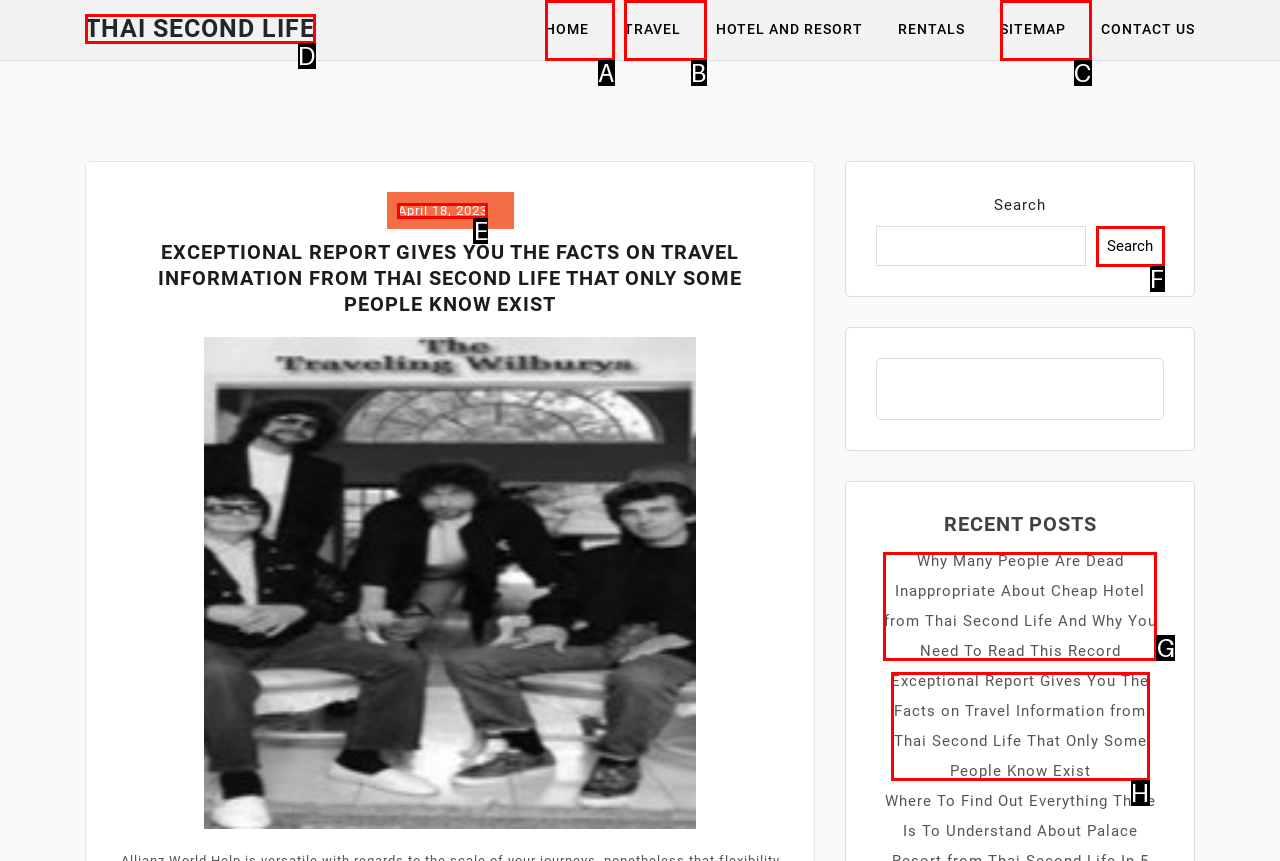Based on the description: HOME, select the HTML element that fits best. Provide the letter of the matching option.

A